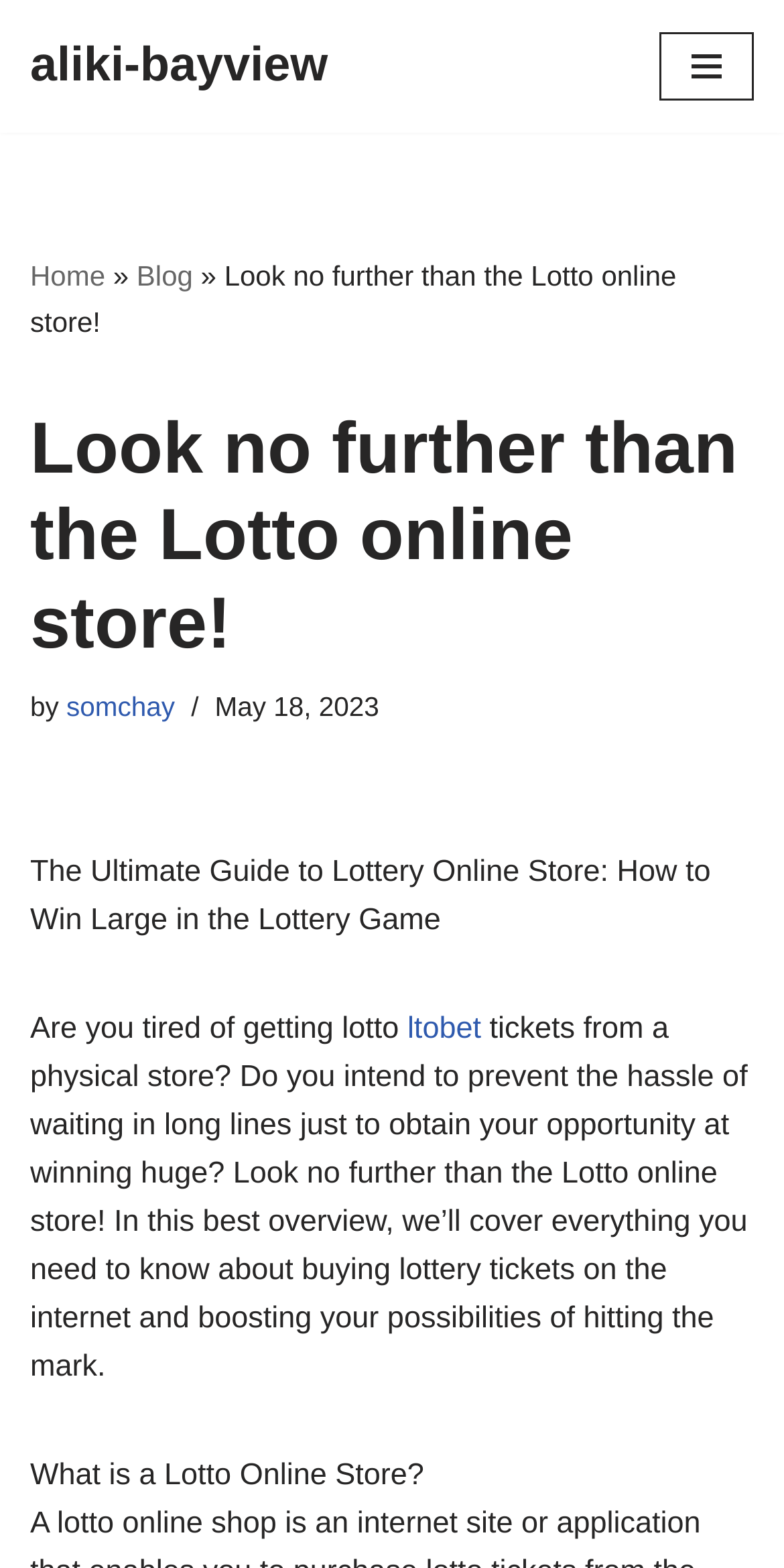Identify the bounding box coordinates for the UI element described by the following text: "Skip to content". Provide the coordinates as four float numbers between 0 and 1, in the format [left, top, right, bottom].

[0.0, 0.041, 0.077, 0.067]